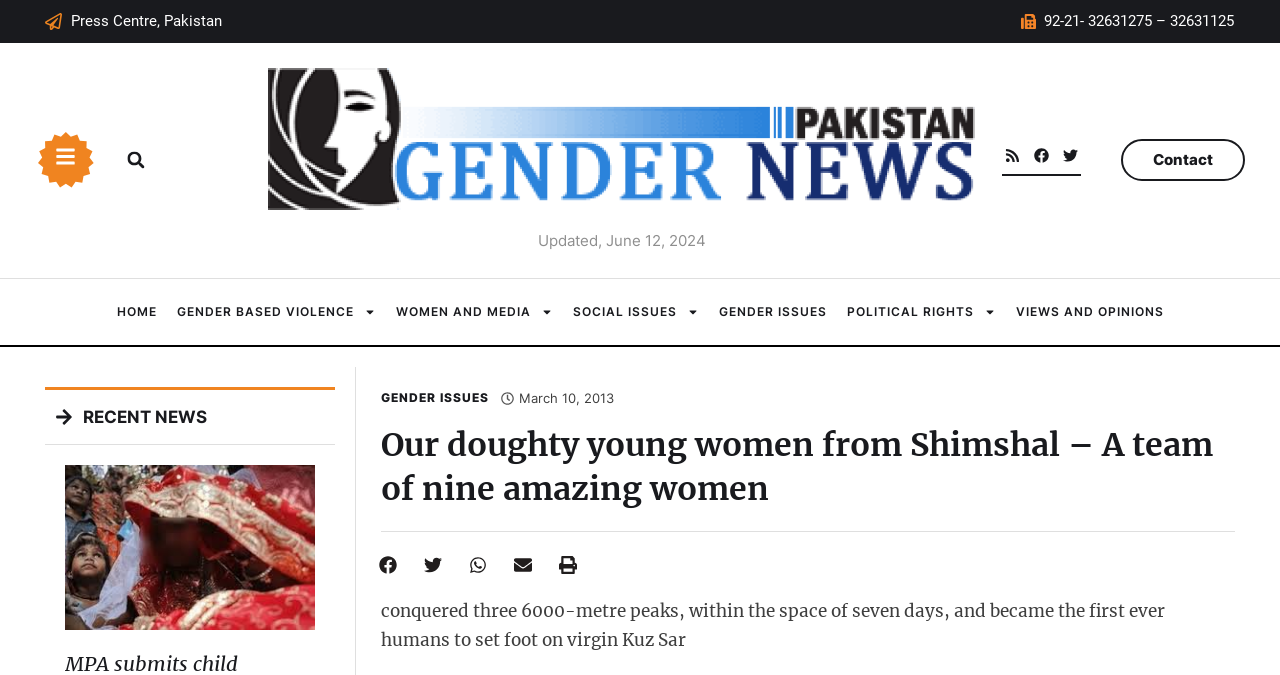Identify the bounding box of the UI element that matches this description: "Views and Opinions".

[0.786, 0.428, 0.917, 0.496]